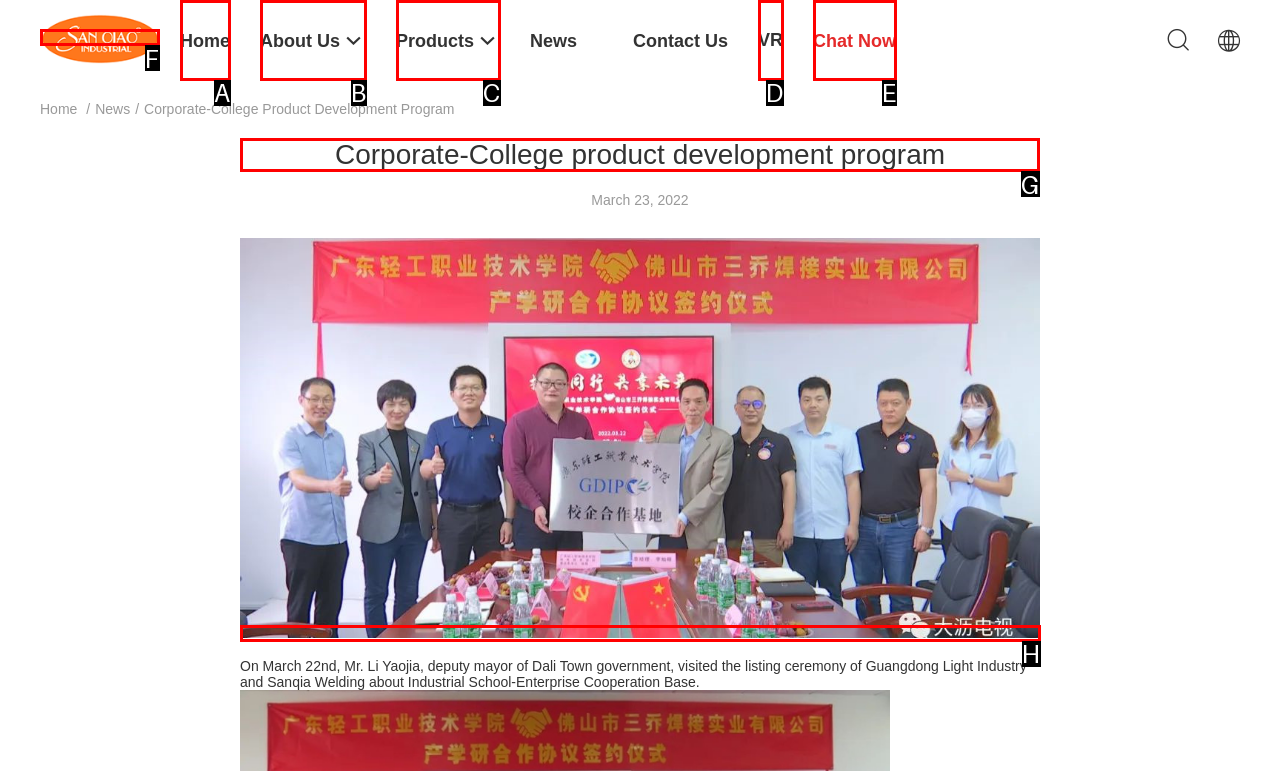Indicate the UI element to click to perform the task: Read Corporate-College product development program. Reply with the letter corresponding to the chosen element.

G